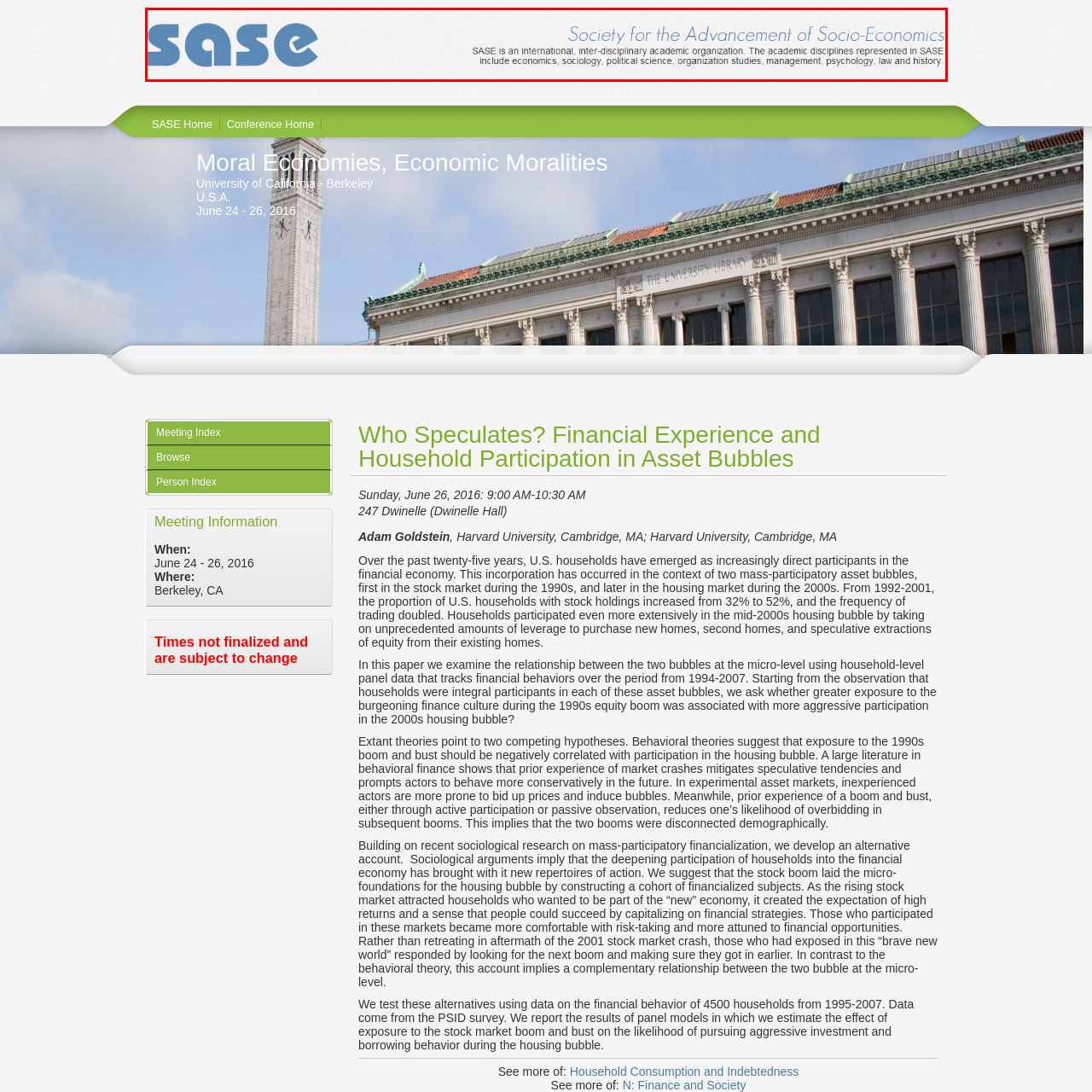Generate a detailed caption for the picture within the red-bordered area.

The image features the logo of the Society for the Advancement of Socio-Economics (SASE), which is an international and interdisciplinary academic organization. This organization encompasses various academic disciplines, including economics, sociology, political science, organization studies, management, psychology, law, and history. The design of the logo prominently displays the acronym "SASE" in a stylized font, representing its commitment to fostering academic collaboration across diverse fields related to socio-economics. The accompanying text highlights SASE's mission and the breadth of knowledge areas it covers, illustrating its role as a hub for scholarly exchange and interdisciplinary research.